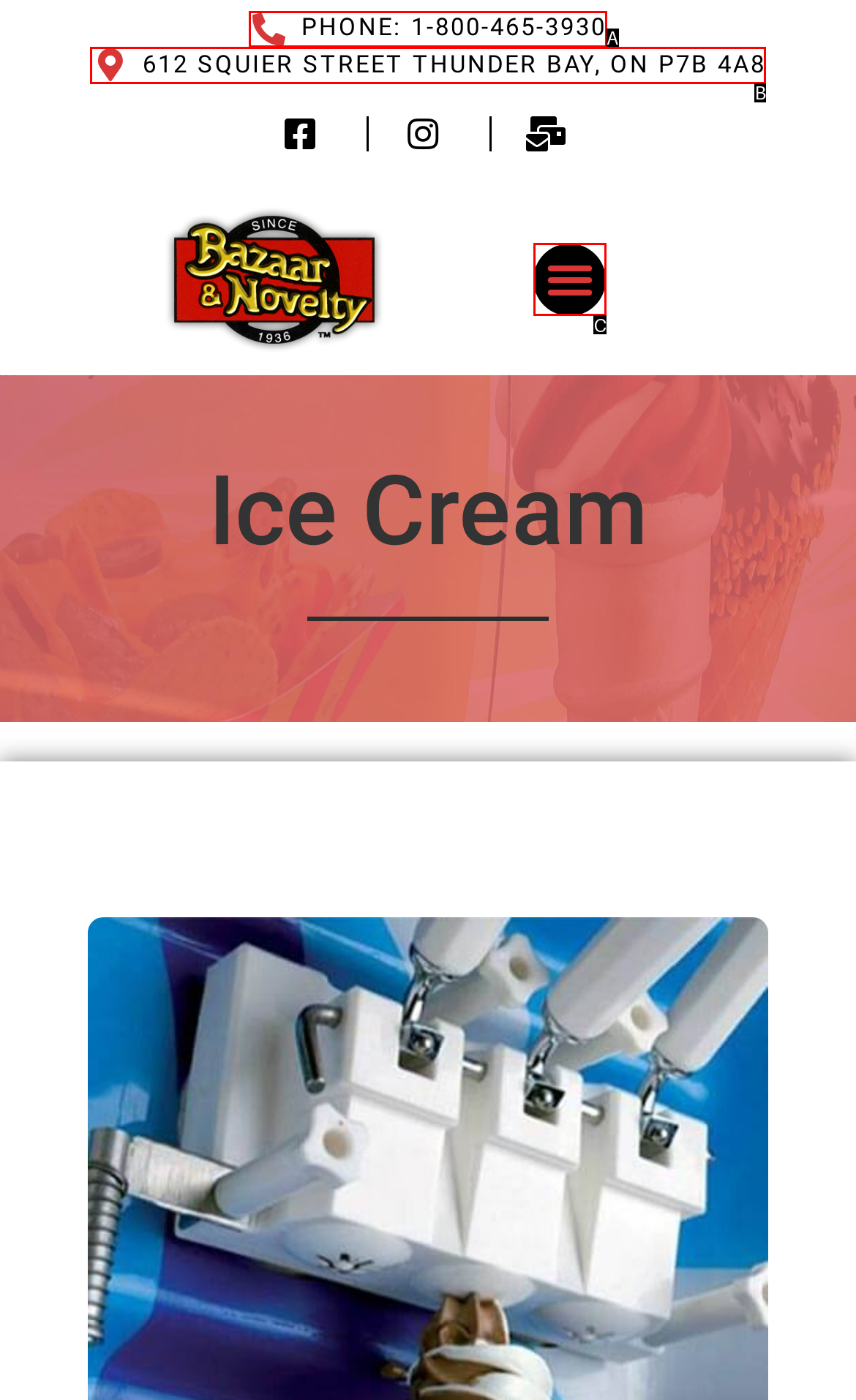From the description: Phone: 1-800-465-3930, identify the option that best matches and reply with the letter of that option directly.

A